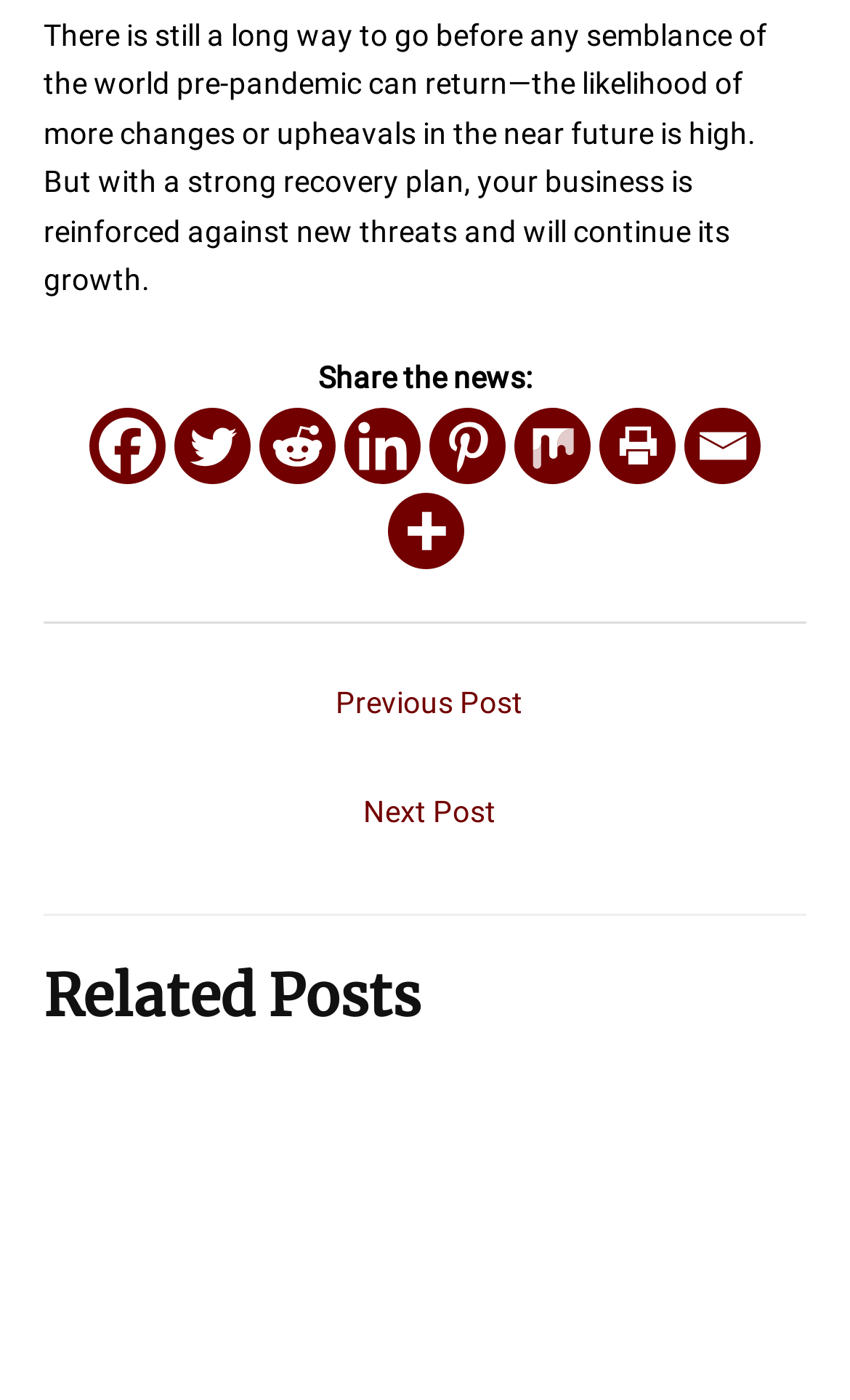Answer the question with a single word or phrase: 
How many social media platforms are available to share the news?

8